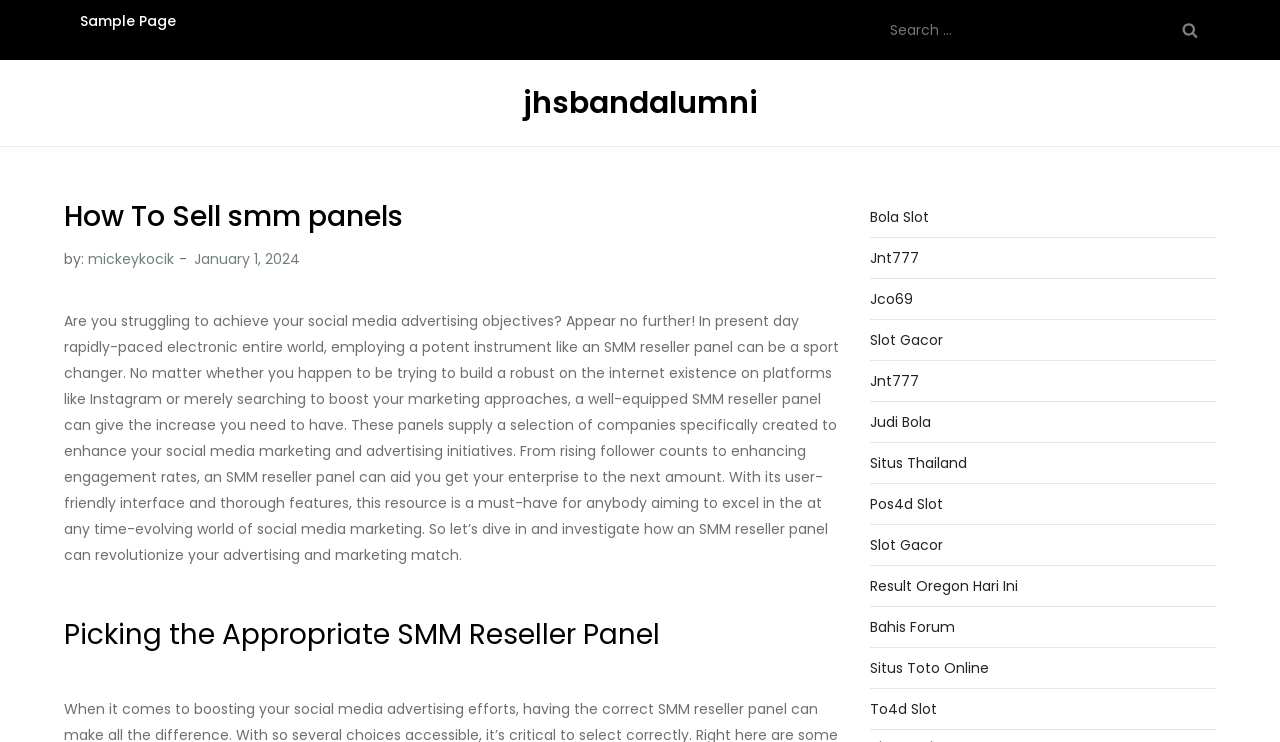Answer the question using only one word or a concise phrase: What is the purpose of an SMM reseller panel?

To enhance social media marketing